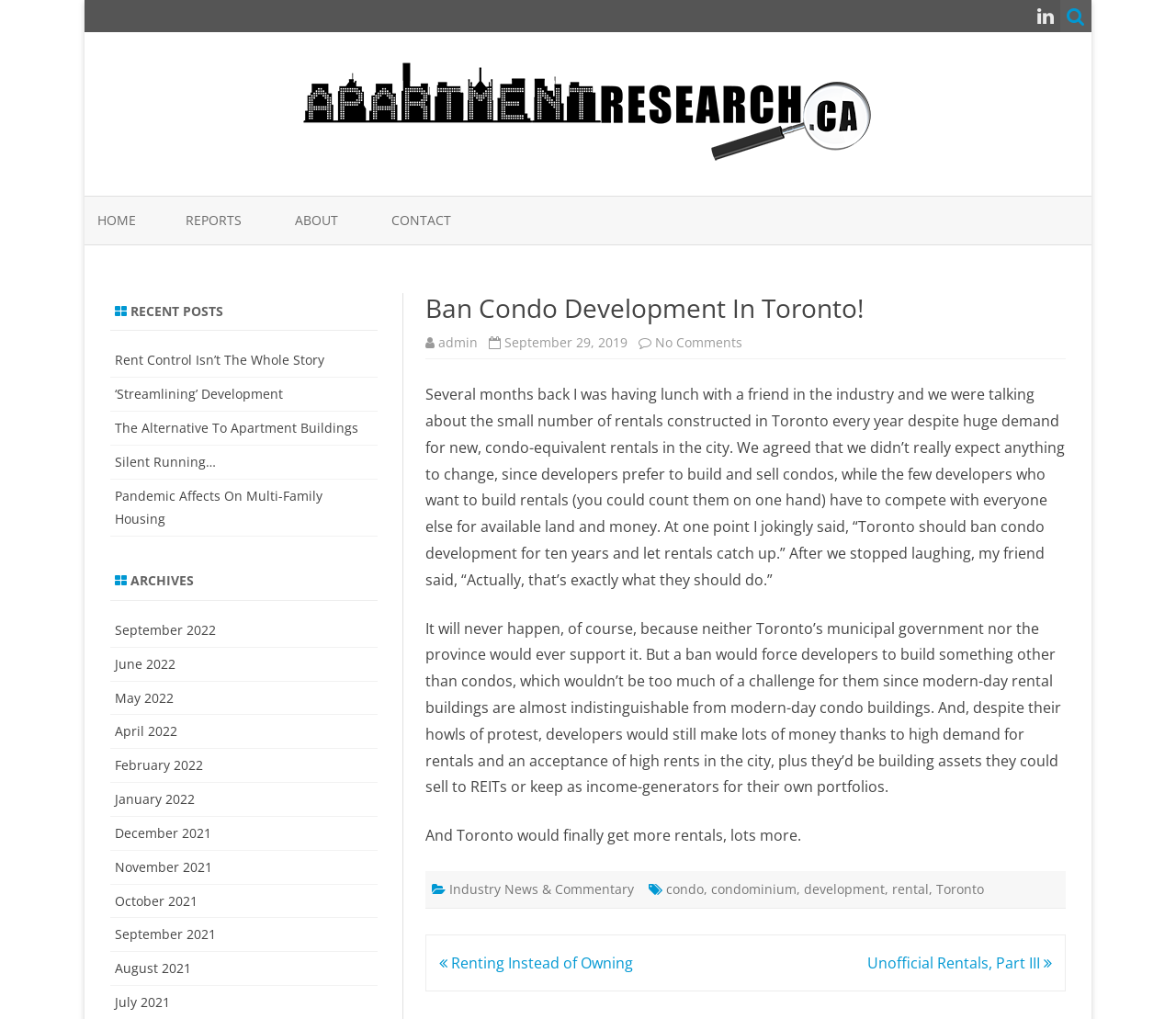Indicate the bounding box coordinates of the element that needs to be clicked to satisfy the following instruction: "Go to the 'CONTACT' page". The coordinates should be four float numbers between 0 and 1, i.e., [left, top, right, bottom].

[0.333, 0.193, 0.384, 0.24]